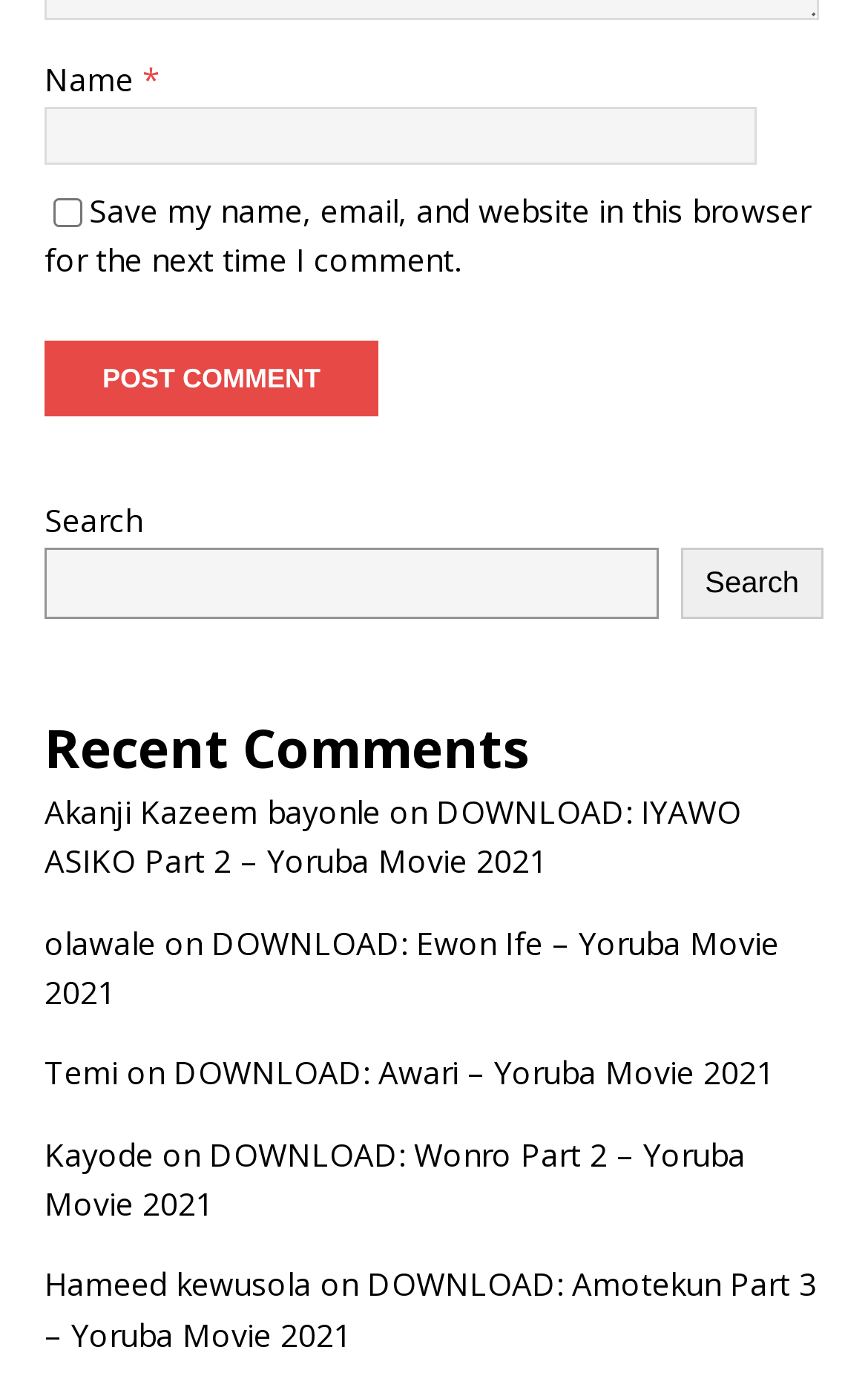Please identify the coordinates of the bounding box that should be clicked to fulfill this instruction: "input email".

None